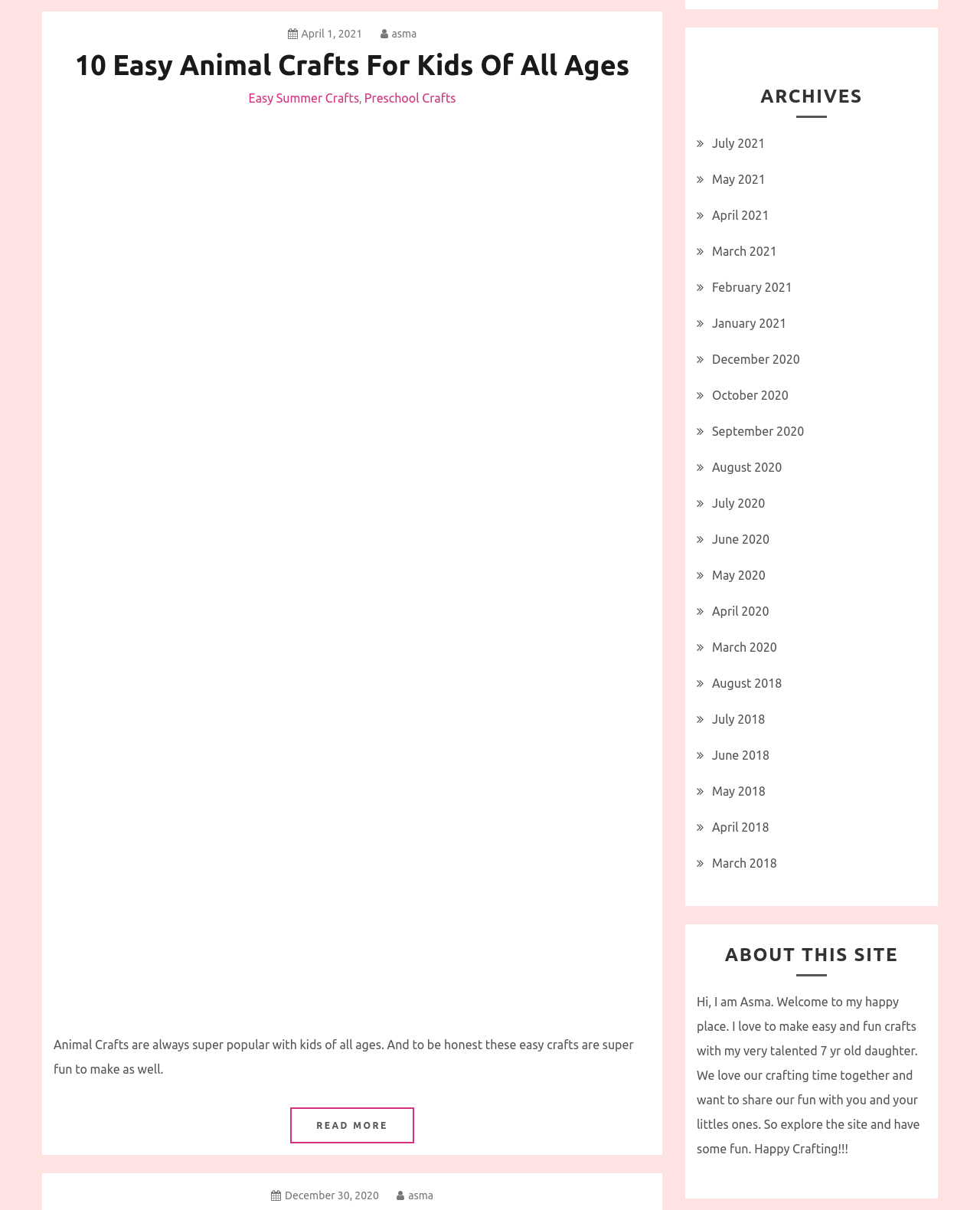Specify the bounding box coordinates of the area to click in order to follow the given instruction: "click the link to read more."

[0.296, 0.915, 0.423, 0.945]